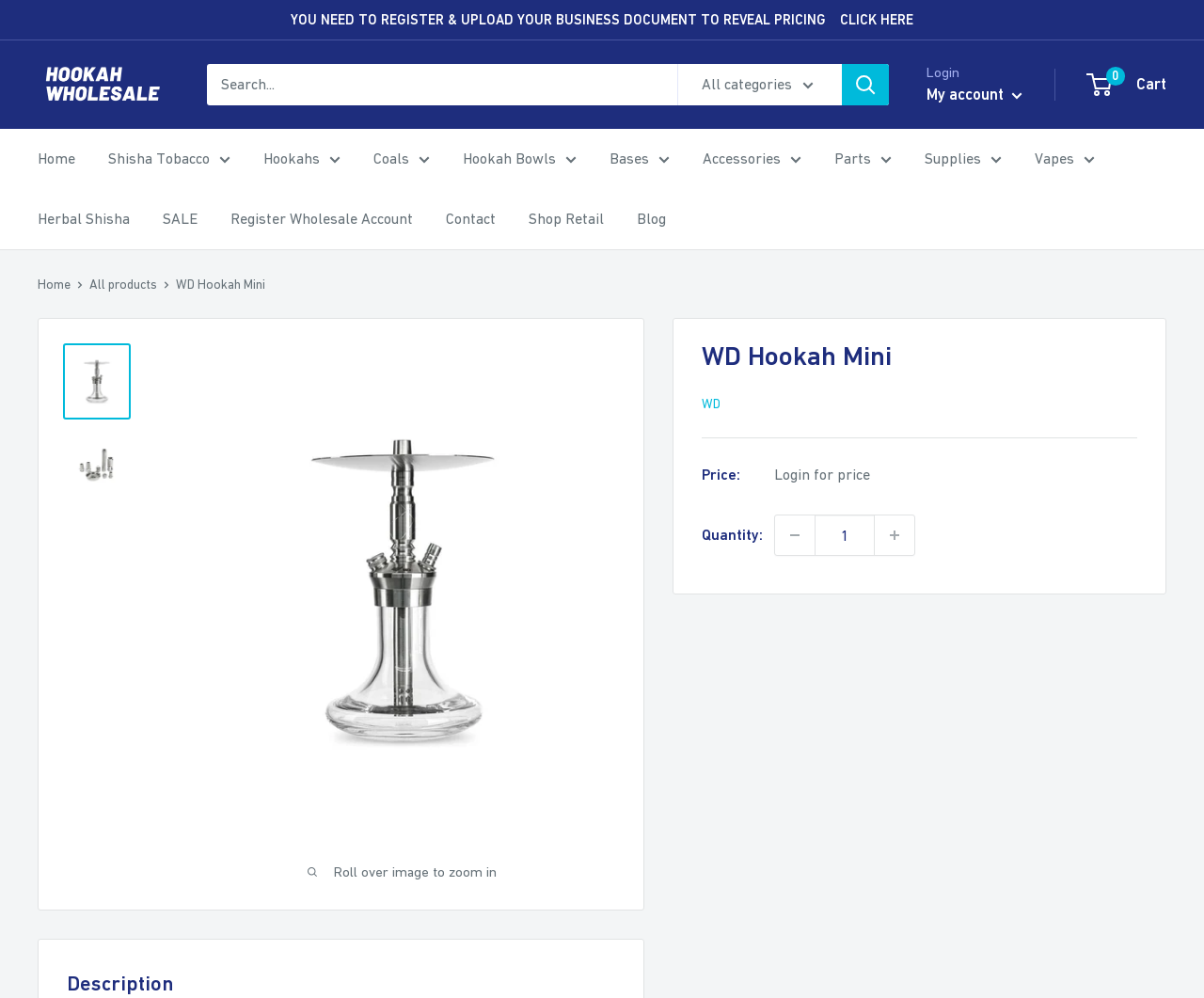Can you find the bounding box coordinates of the area I should click to execute the following instruction: "Login to your account"?

[0.77, 0.064, 0.797, 0.08]